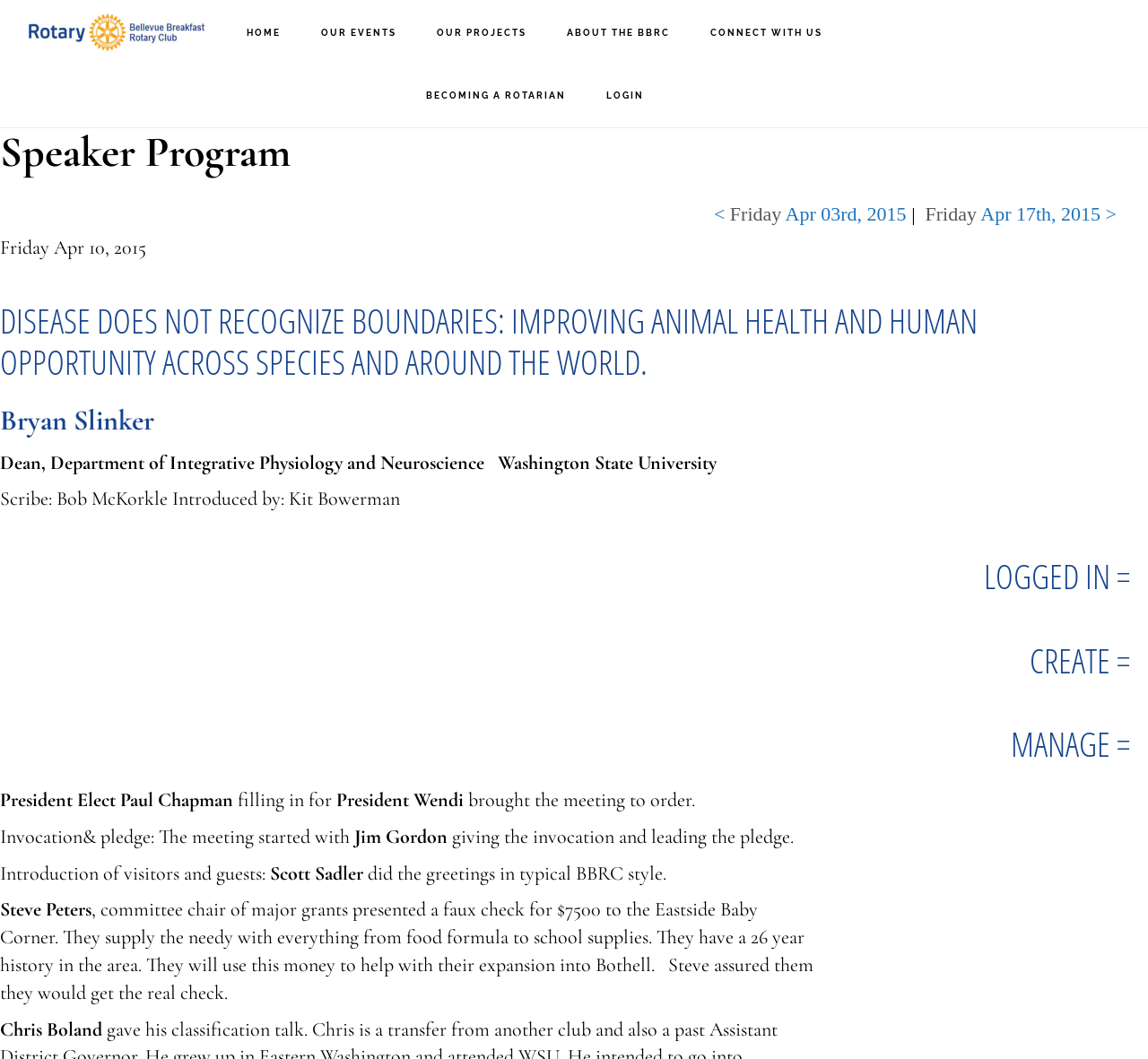Locate the bounding box coordinates of the clickable element to fulfill the following instruction: "Click on the 'HOME' link". Provide the coordinates as four float numbers between 0 and 1 in the format [left, top, right, bottom].

[0.199, 0.002, 0.26, 0.061]